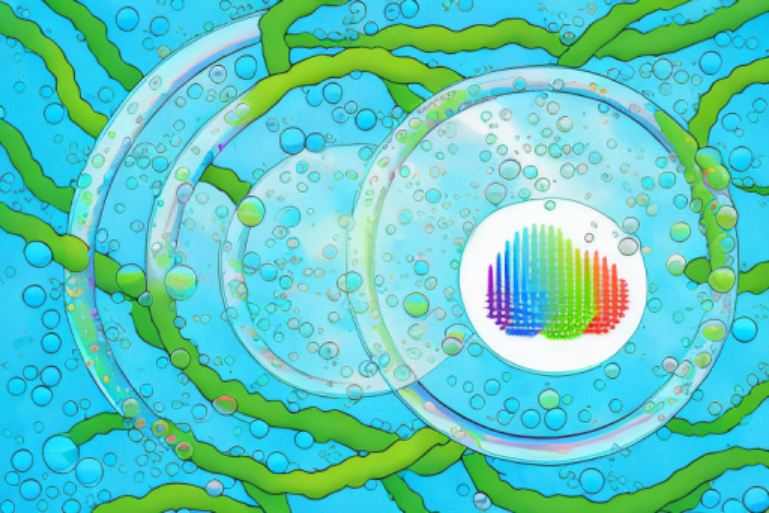What is highlighted in this image?
From the image, respond using a single word or phrase.

Importance of dissolved oxygen